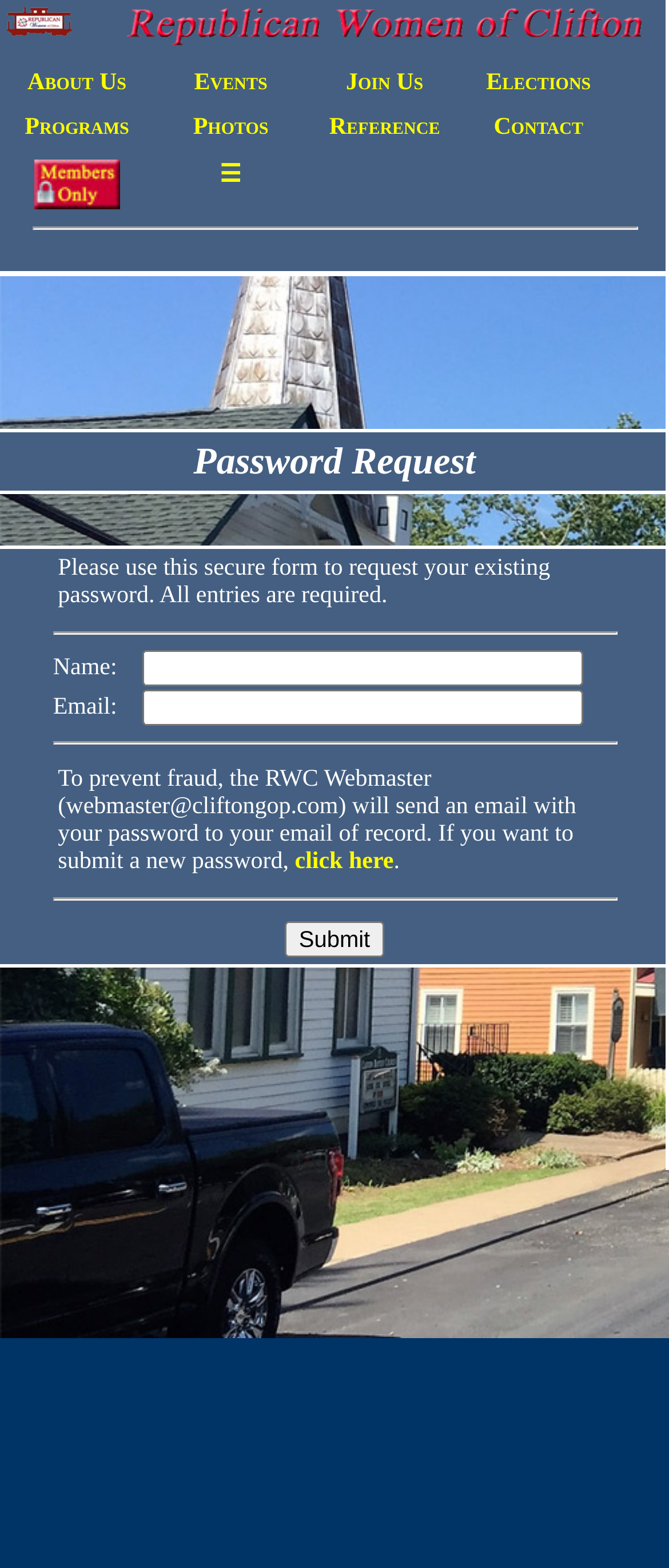What is required to submit the form?
Refer to the image and respond with a one-word or short-phrase answer.

All entries